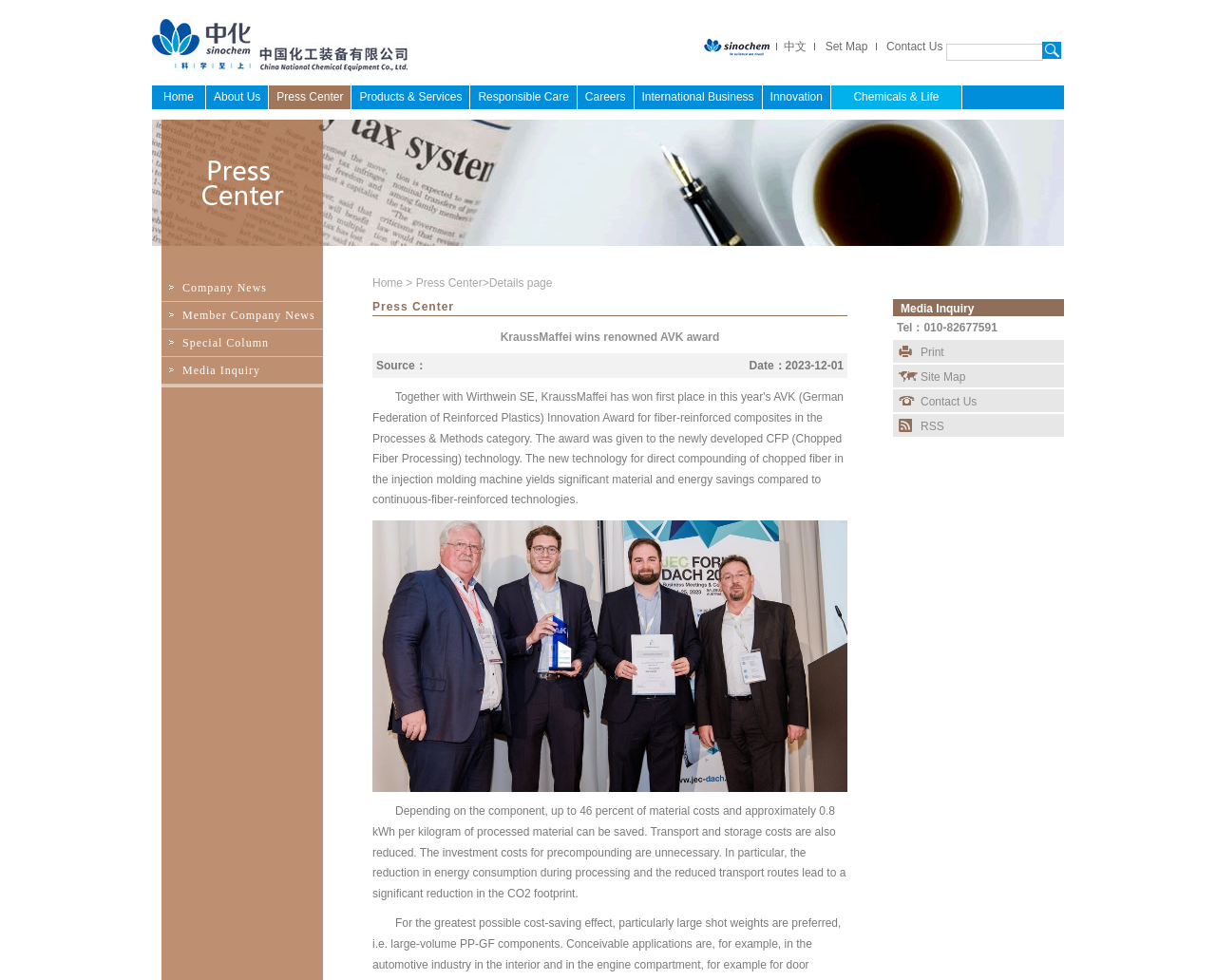Identify the bounding box coordinates of the clickable region necessary to fulfill the following instruction: "Search for something". The bounding box coordinates should be four float numbers between 0 and 1, i.e., [left, top, right, bottom].

[0.857, 0.043, 0.873, 0.06]